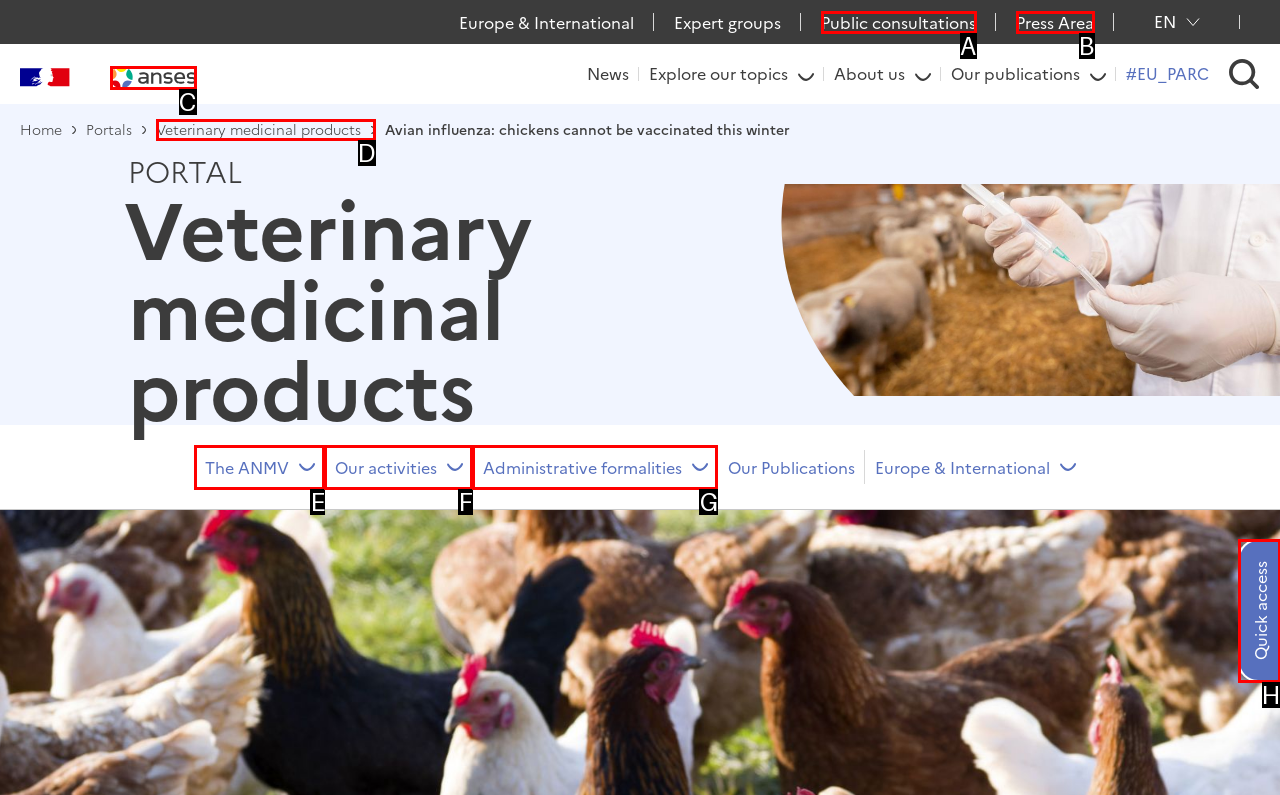Using the provided description: title="Anses, back to home", select the most fitting option and return its letter directly from the choices.

C